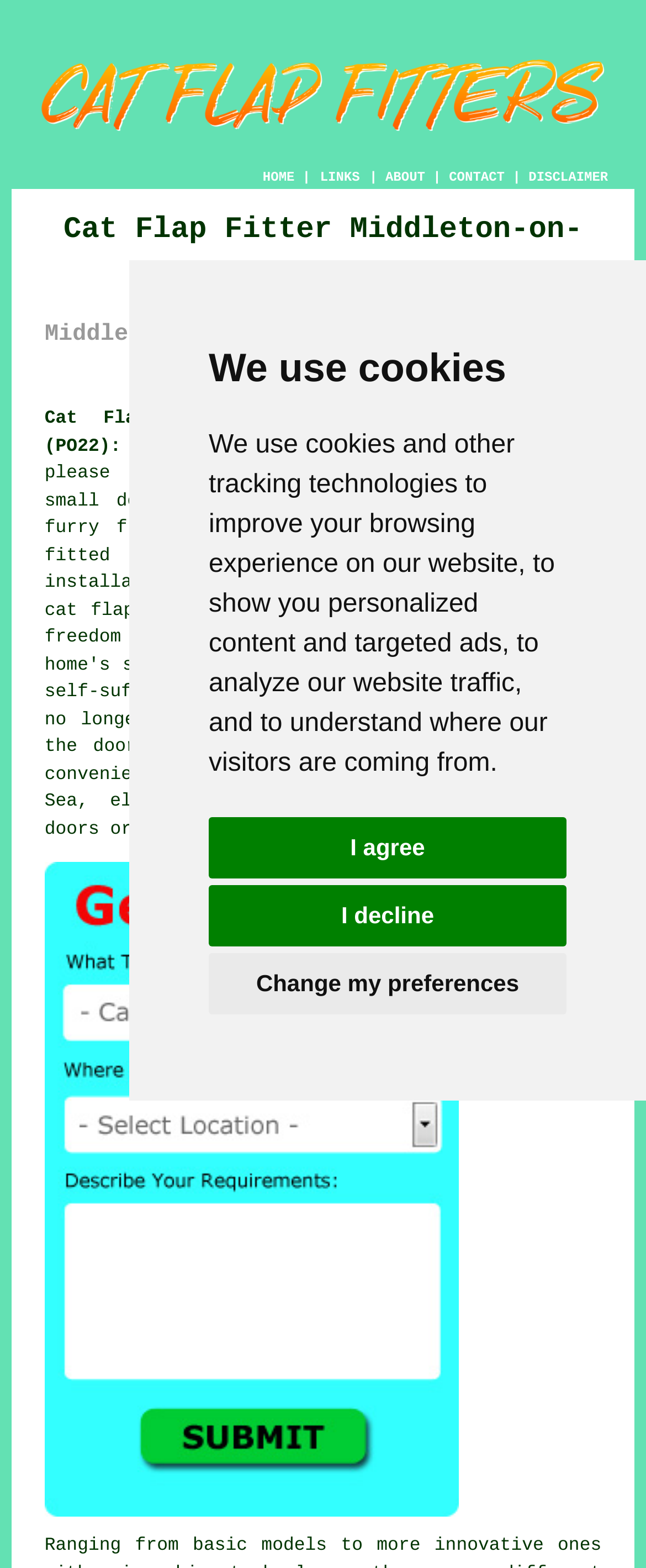Extract the main title from the webpage and generate its text.

Cat Flap Fitter Middleton-on-Sea